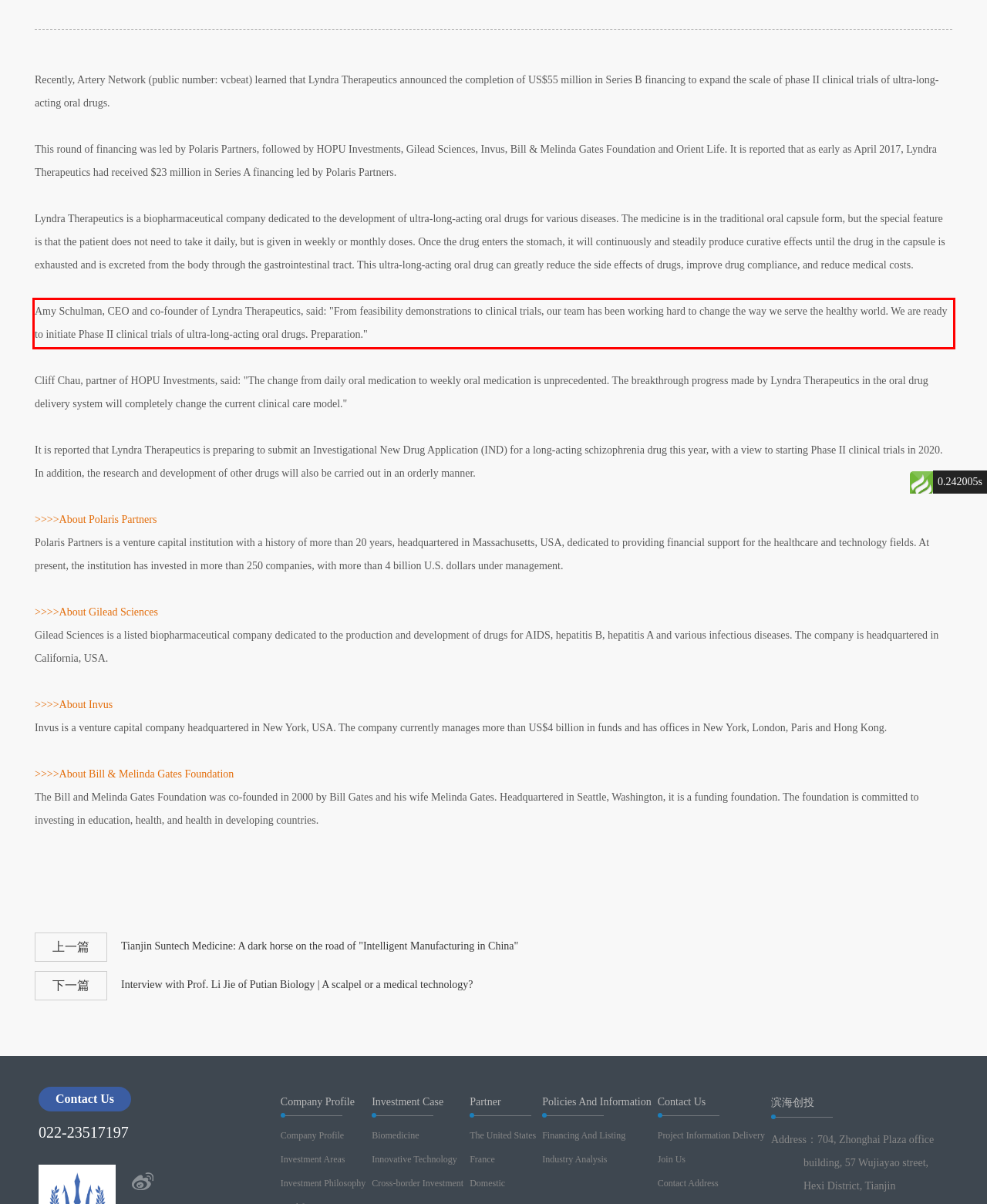Given a screenshot of a webpage with a red bounding box, extract the text content from the UI element inside the red bounding box.

Amy Schulman, CEO and co-founder of Lyndra Therapeutics, said: "From feasibility demonstrations to clinical trials, our team has been working hard to change the way we serve the healthy world. We are ready to initiate Phase II clinical trials of ultra-long-acting oral drugs. Preparation."